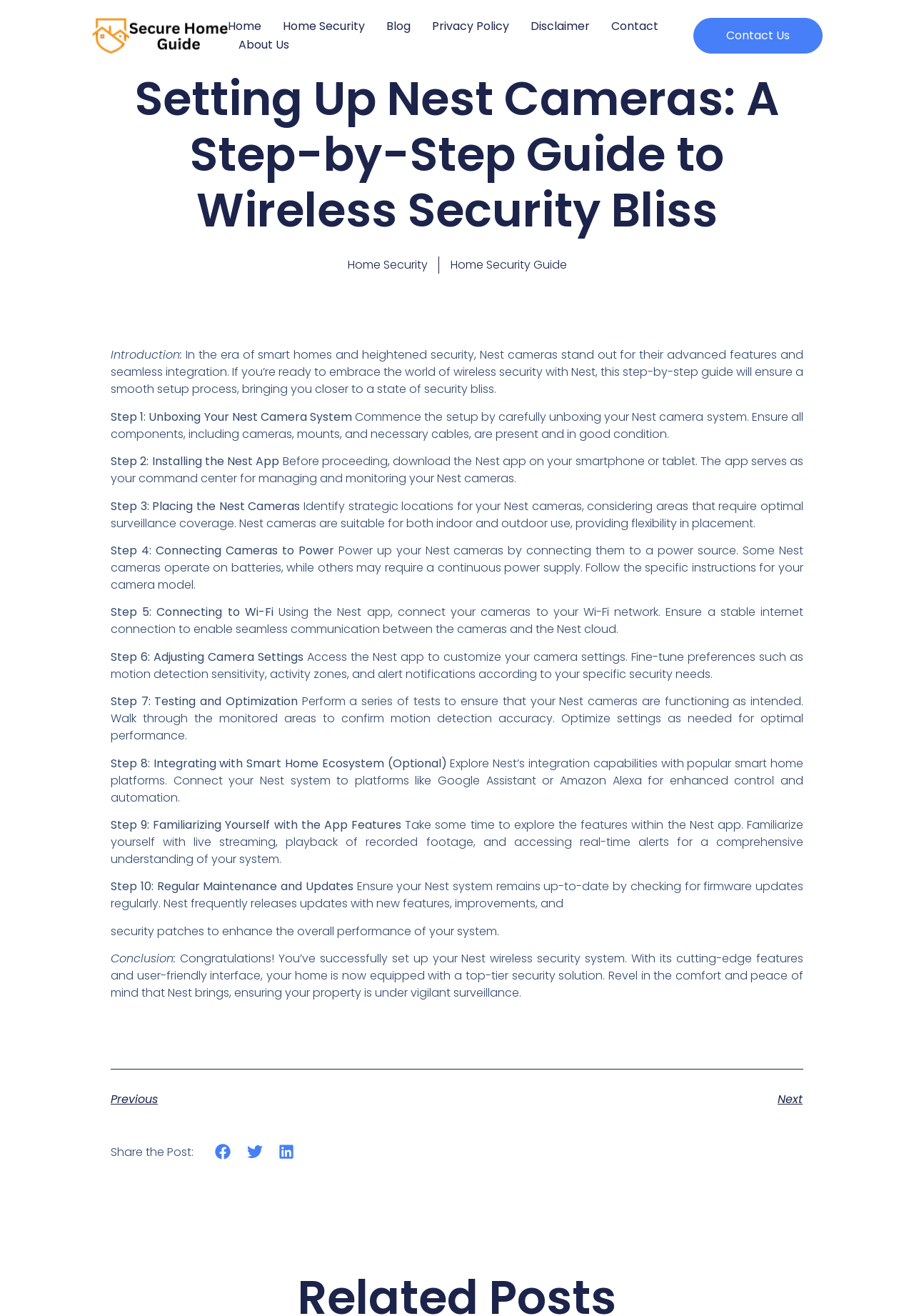Identify the bounding box coordinates for the element that needs to be clicked to fulfill this instruction: "Click on the 'Contact Us' link". Provide the coordinates in the format of four float numbers between 0 and 1: [left, top, right, bottom].

[0.759, 0.014, 0.9, 0.041]